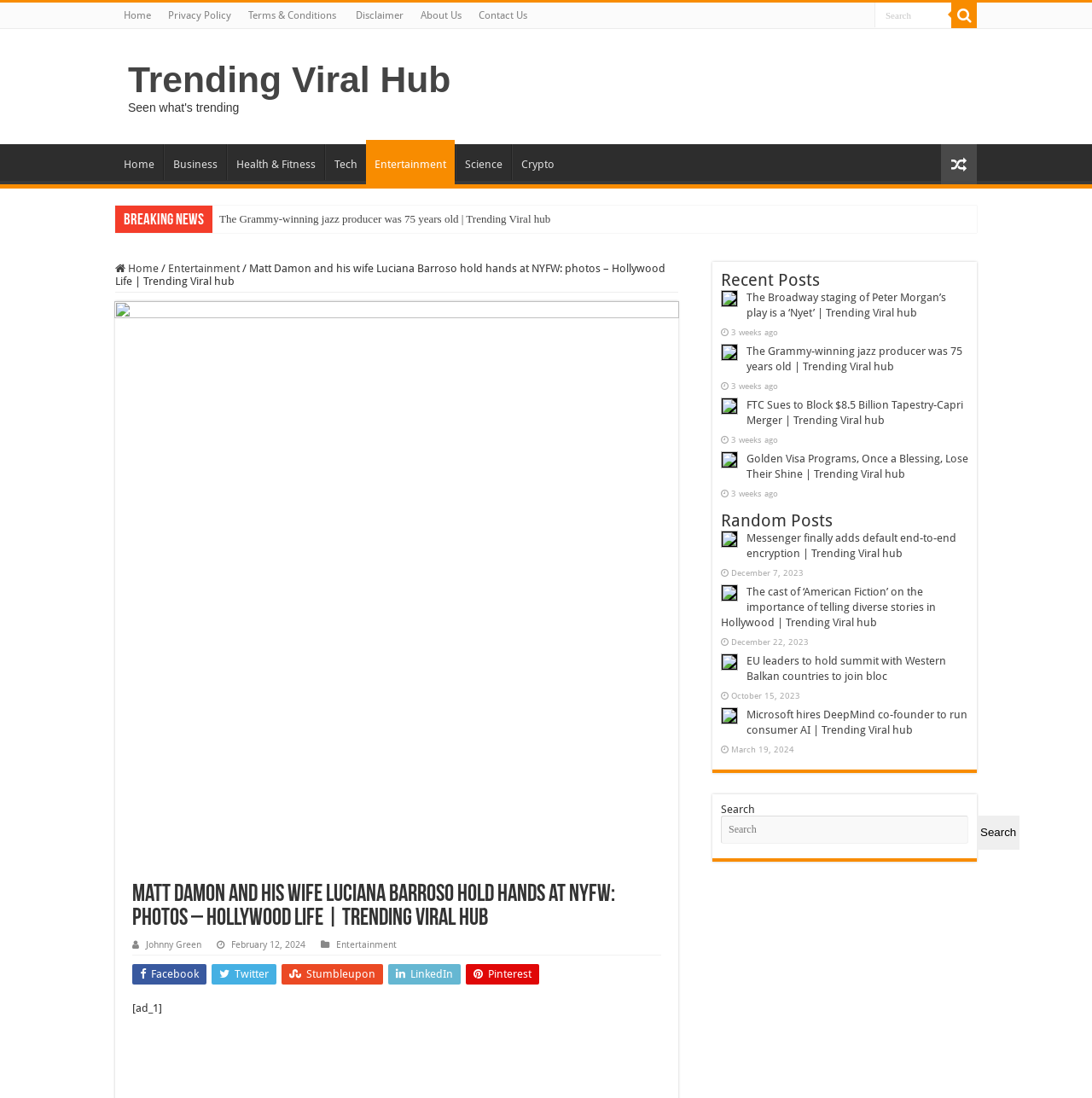Respond to the question with just a single word or phrase: 
What is the category of the article 'FTC Sues to Block $8.5 Billion Tapestry-Capri Merger | Trending Viral hub'?

Business